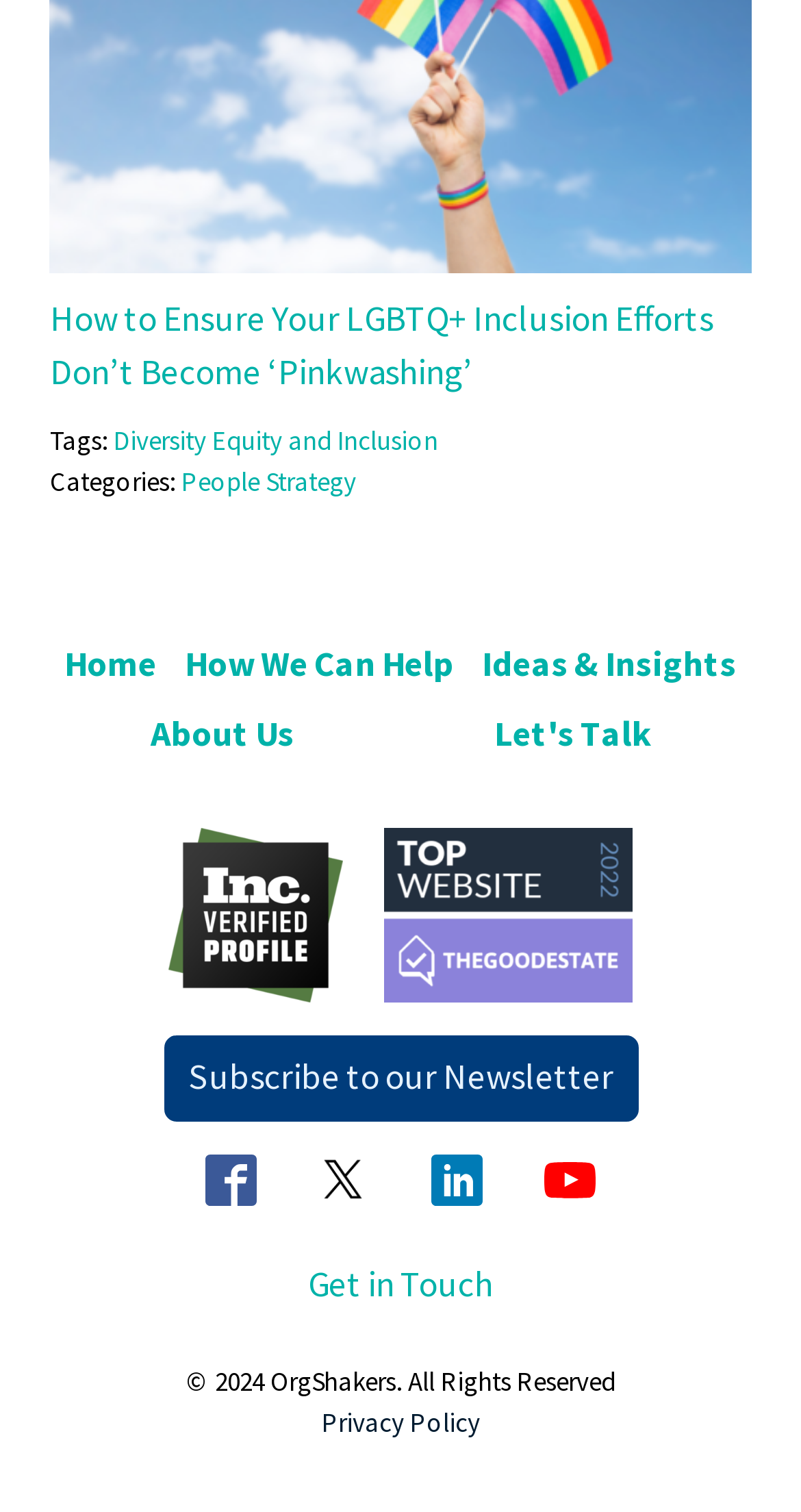Answer the following in one word or a short phrase: 
What are the categories of the article?

People Strategy